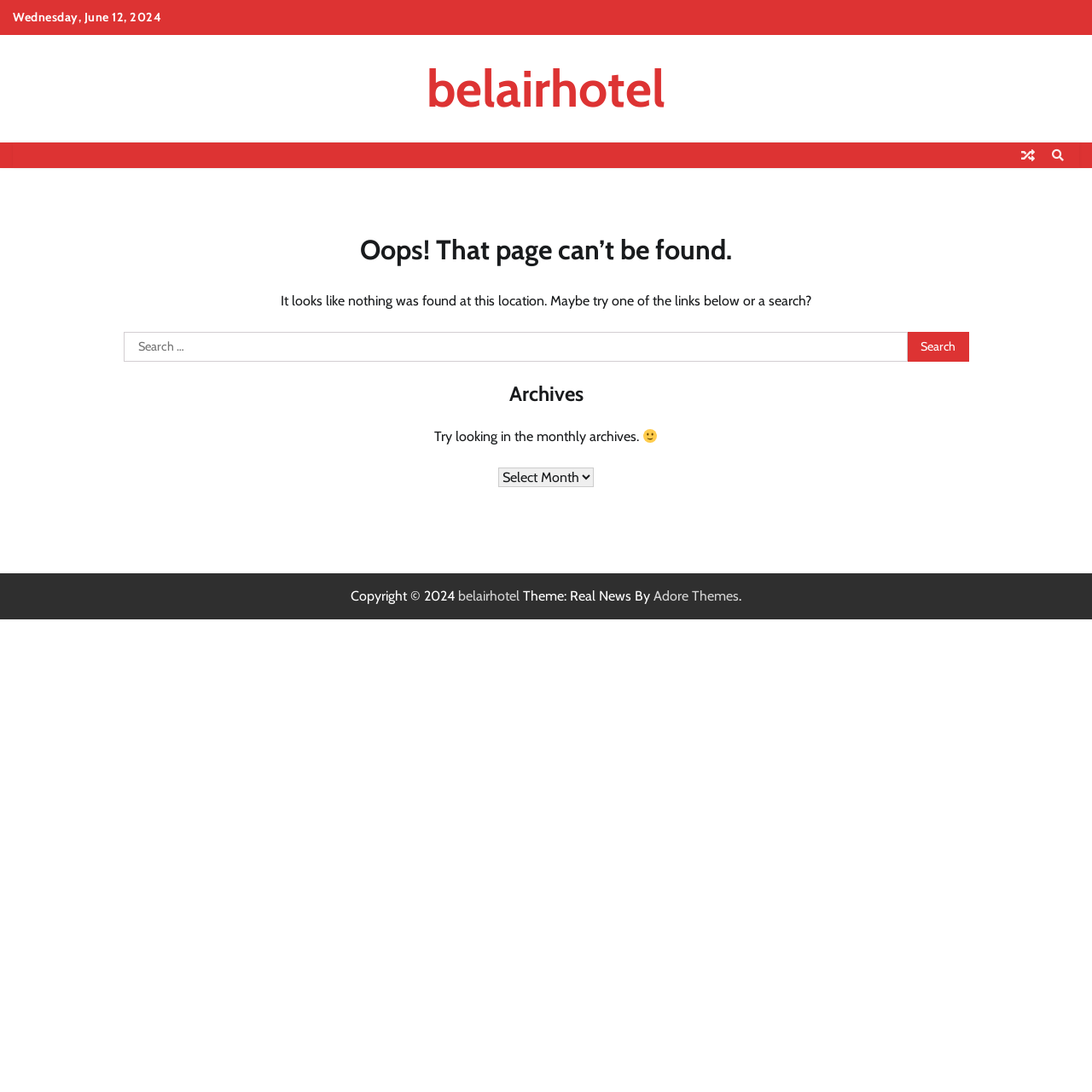Please give a succinct answer to the question in one word or phrase:
What is the error message on the page?

Oops! That page can’t be found.